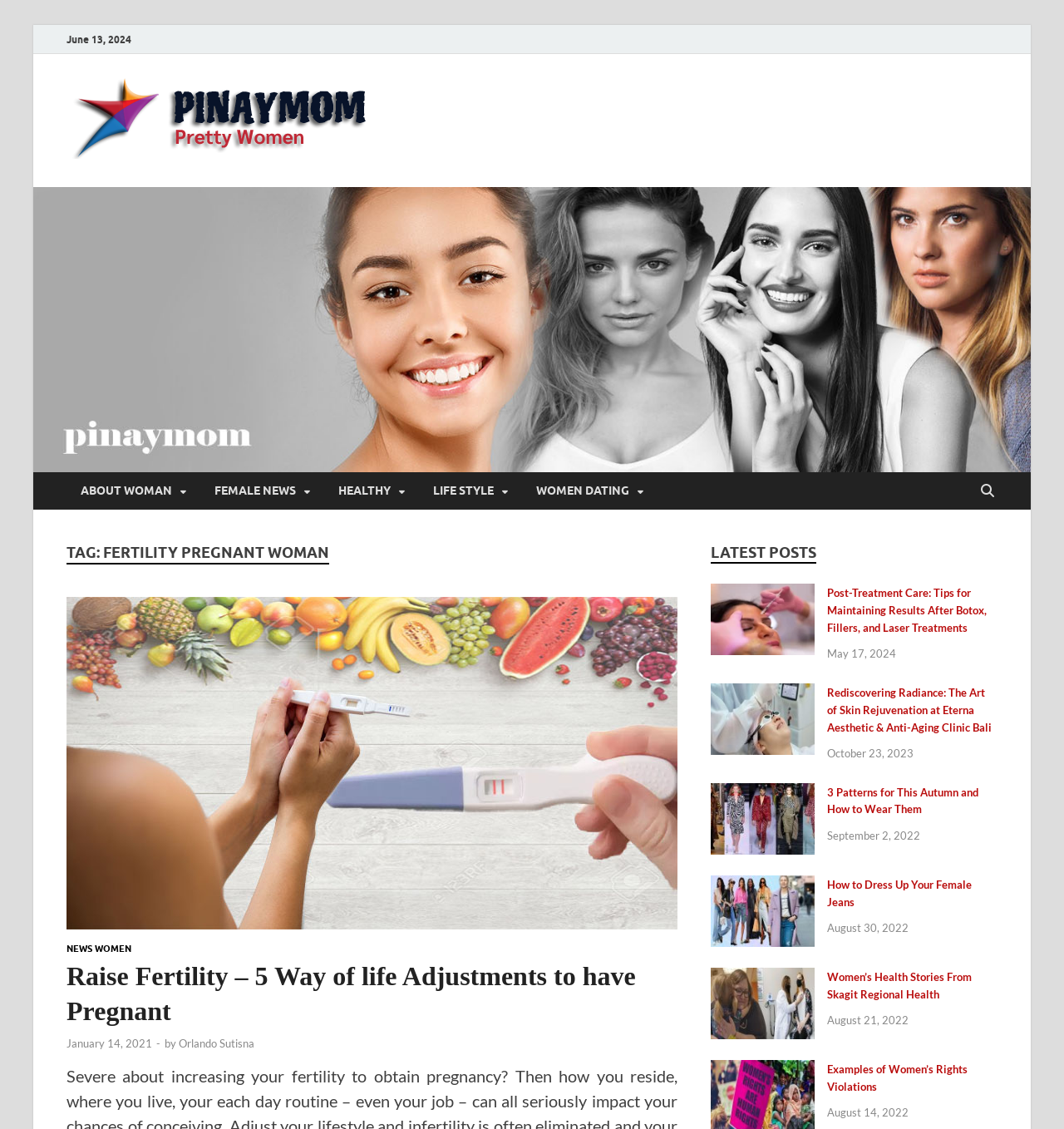Elaborate on the information and visuals displayed on the webpage.

The webpage appears to be a blog or news website focused on women's health, lifestyle, and news. At the top, there is a header section with the website's title "Pinaymom" and a logo. Below the header, there is a navigation menu with links to different categories, including "About Woman", "Female News", "Healthy", "Life Style", and "Women Dating".

The main content area is divided into two sections. On the left side, there is a section with a heading "TAG: FERTILITY PREGNANT WOMAN" and a link to an article titled "Raise Fertility - 5 Way of life Adjustments to have Pregnant". Below this article, there are several other links to news articles and blog posts, each with a heading, a brief summary, and a timestamp.

On the right side, there is a section with a heading "LATEST POSTS" and a list of links to recent articles, each with a heading, a brief summary, and a timestamp. The articles appear to be related to women's health, beauty, and lifestyle, with topics such as skin rejuvenation, fashion, and women's rights.

Throughout the webpage, there are several images and icons, including a logo for the website and images accompanying the articles. The layout is clean and organized, with clear headings and concise text.